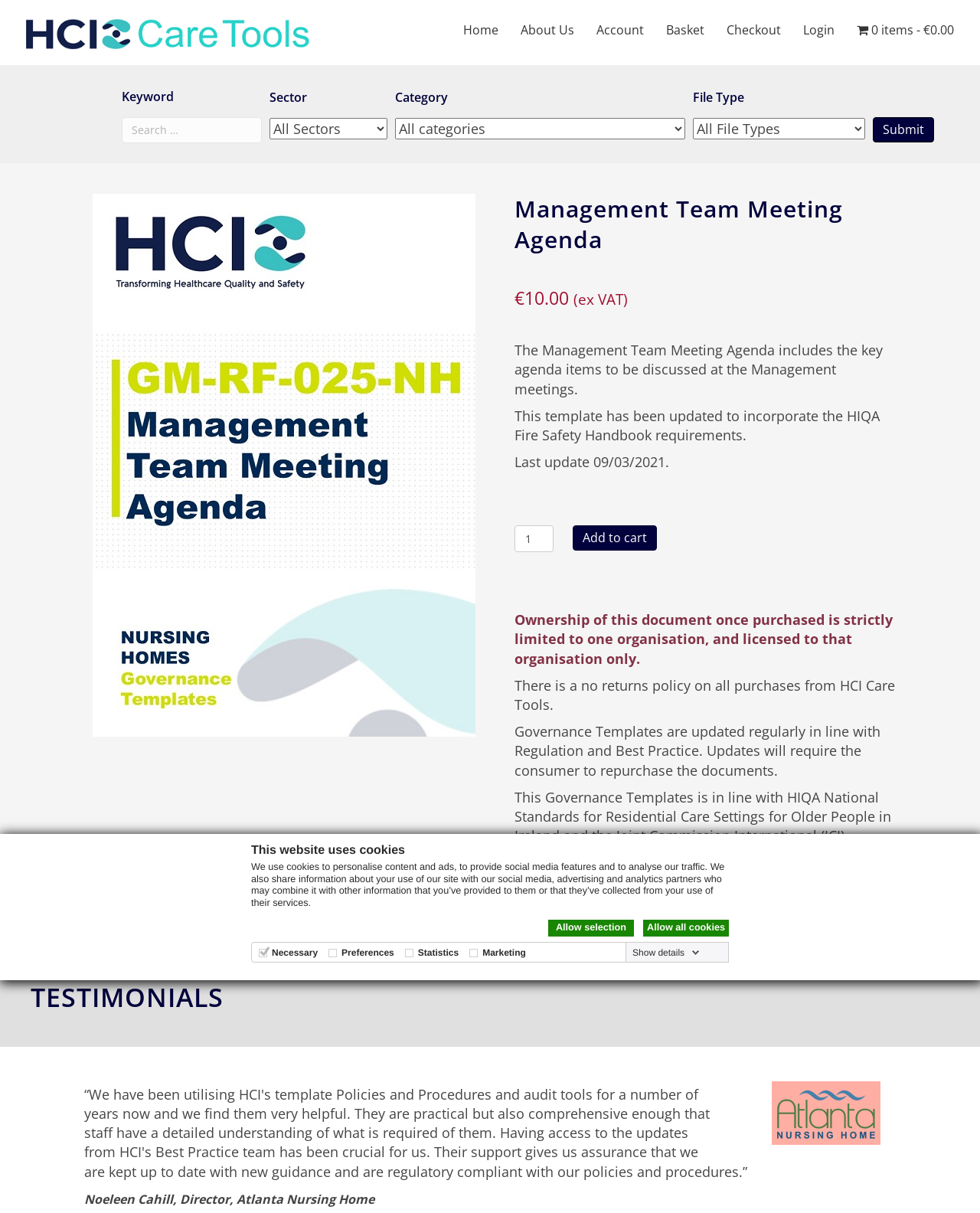What is the purpose of the Management Team Meeting Agenda?
Can you provide an in-depth and detailed response to the question?

The purpose of the Management Team Meeting Agenda is to provide key agenda items to be discussed at the Management meetings, as stated in the webpage description.